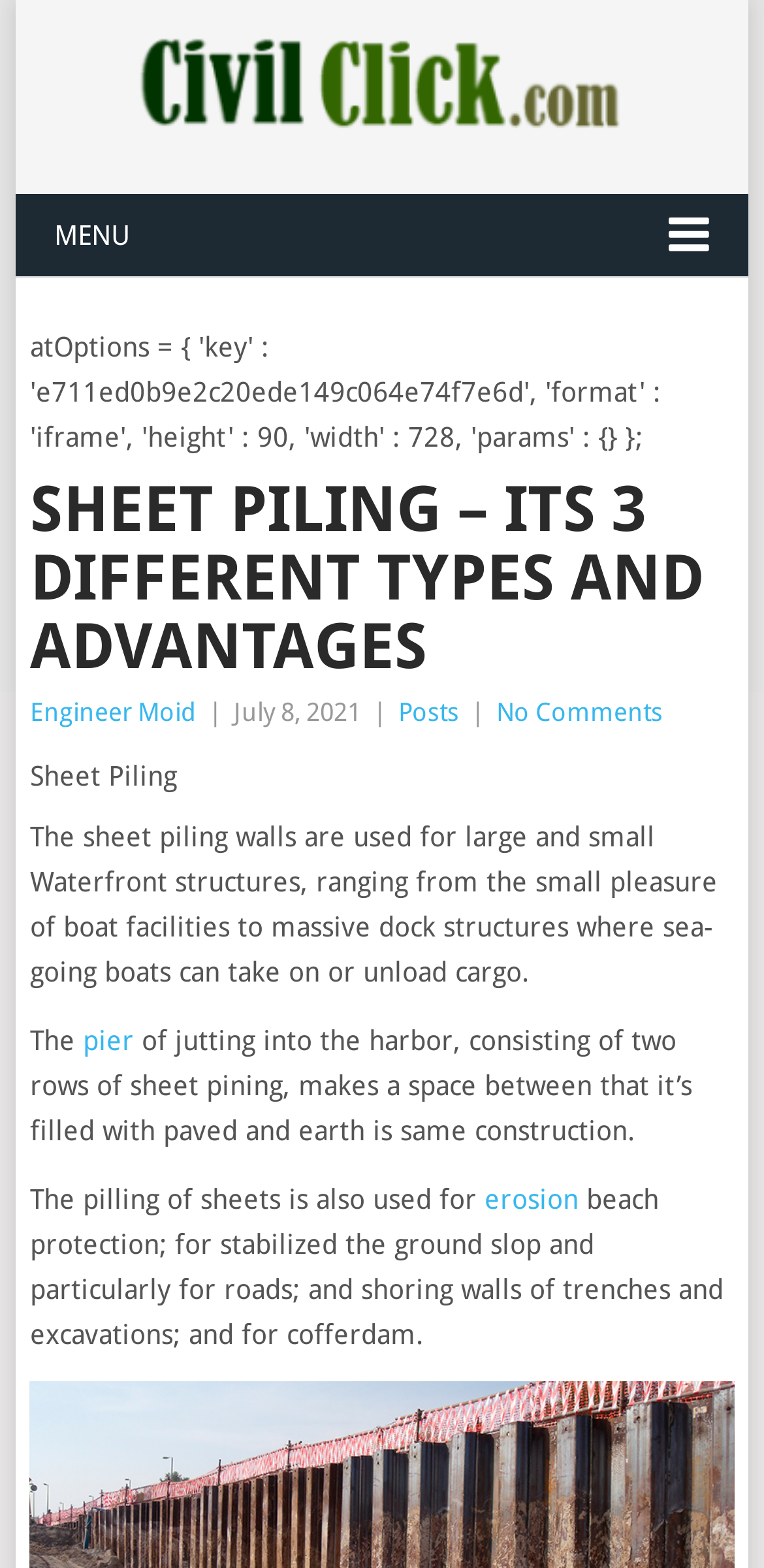Predict the bounding box coordinates of the UI element that matches this description: "erosion". The coordinates should be in the format [left, top, right, bottom] with each value between 0 and 1.

[0.634, 0.754, 0.757, 0.774]